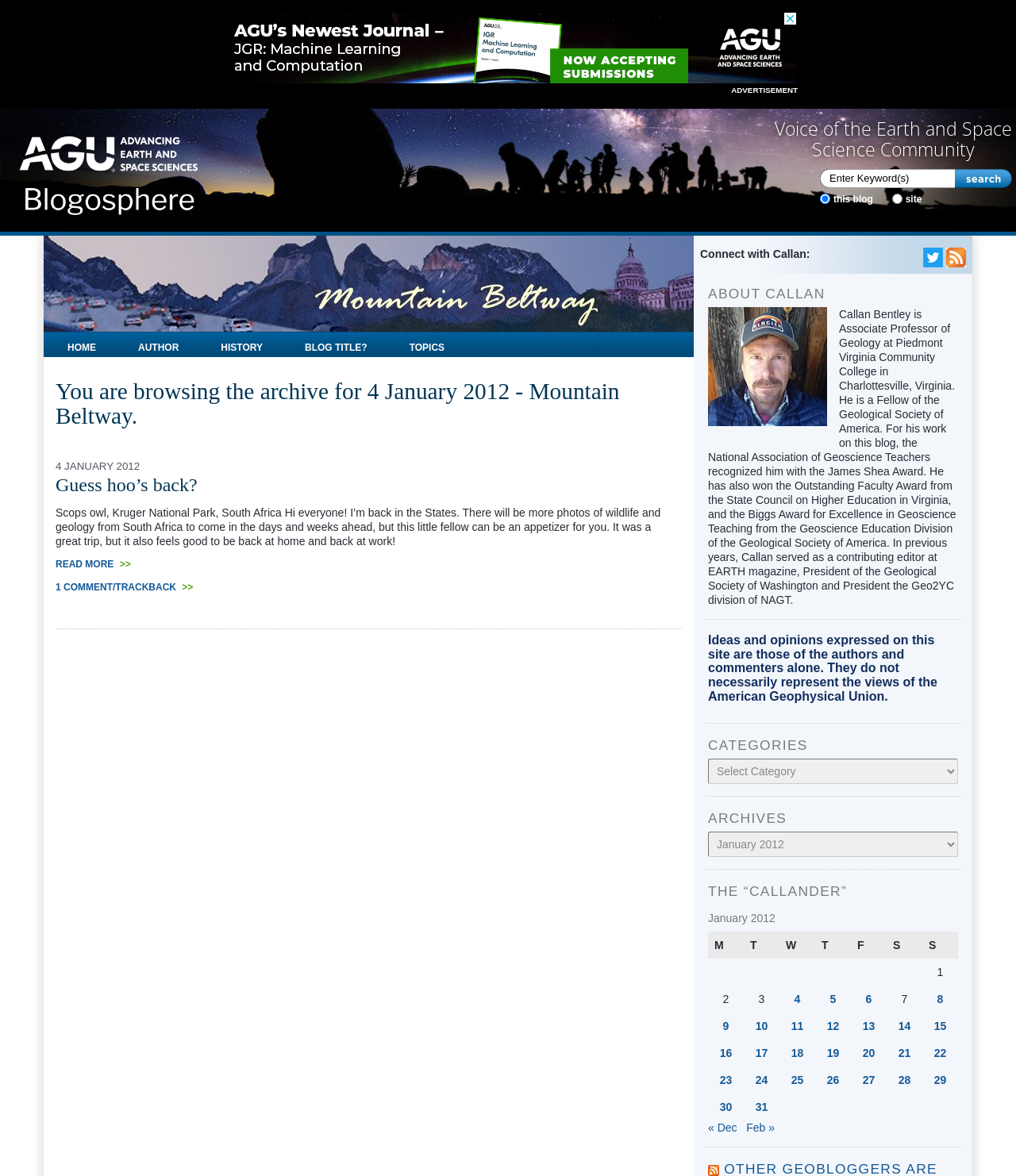Give a detailed account of the webpage, highlighting key information.

The webpage is titled "Mountain Beltway - AGU Blogosphere" and features a prominent advertisement at the top. Below the advertisement, there is a search bar with a "Search" button and options to search within the blog or the entire site.

The main content of the page is a blog post titled "Guess hoo’s back?" with a photo of a scops owl. The post is dated January 4, 2012, and includes a brief introduction to the author's return from a trip to South Africa. There are links to read more and to leave a comment or trackback.

To the right of the blog post, there is a sidebar with various sections. At the top, there is a heading "Mountain Beltway" with links to the blog's home page, author information, history, and topics. Below this, there is a section titled "About Callan" with a photo and a brief biography of the author, including his credentials and awards.

Further down the sidebar, there are sections for categories, archives, and a table of contents for the month of January 2012. The table of contents lists the dates of the month with links to corresponding blog posts.

At the very bottom of the page, there is a section with links to connect with the author on Twitter and to subscribe to the RSS feed.